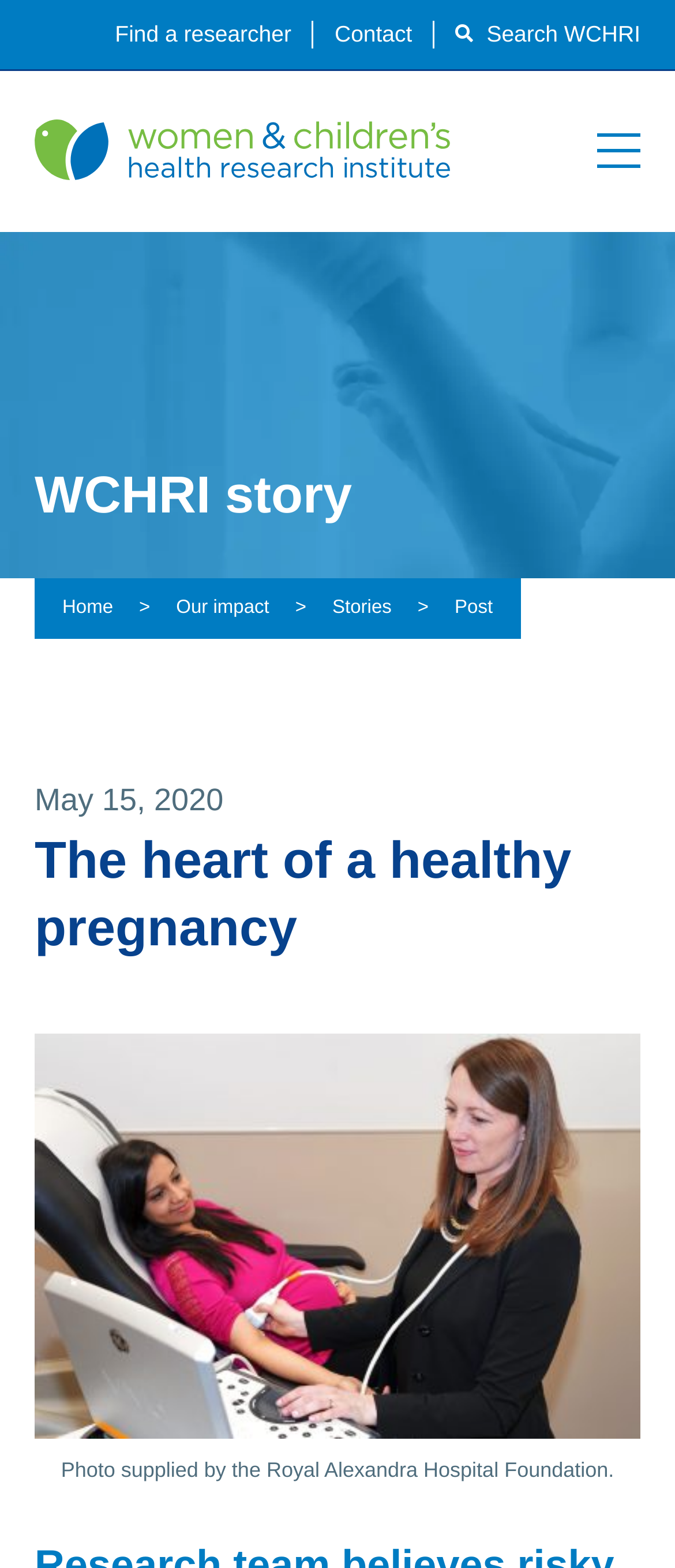Provide the bounding box coordinates of the area you need to click to execute the following instruction: "Find a researcher".

[0.17, 0.013, 0.432, 0.03]